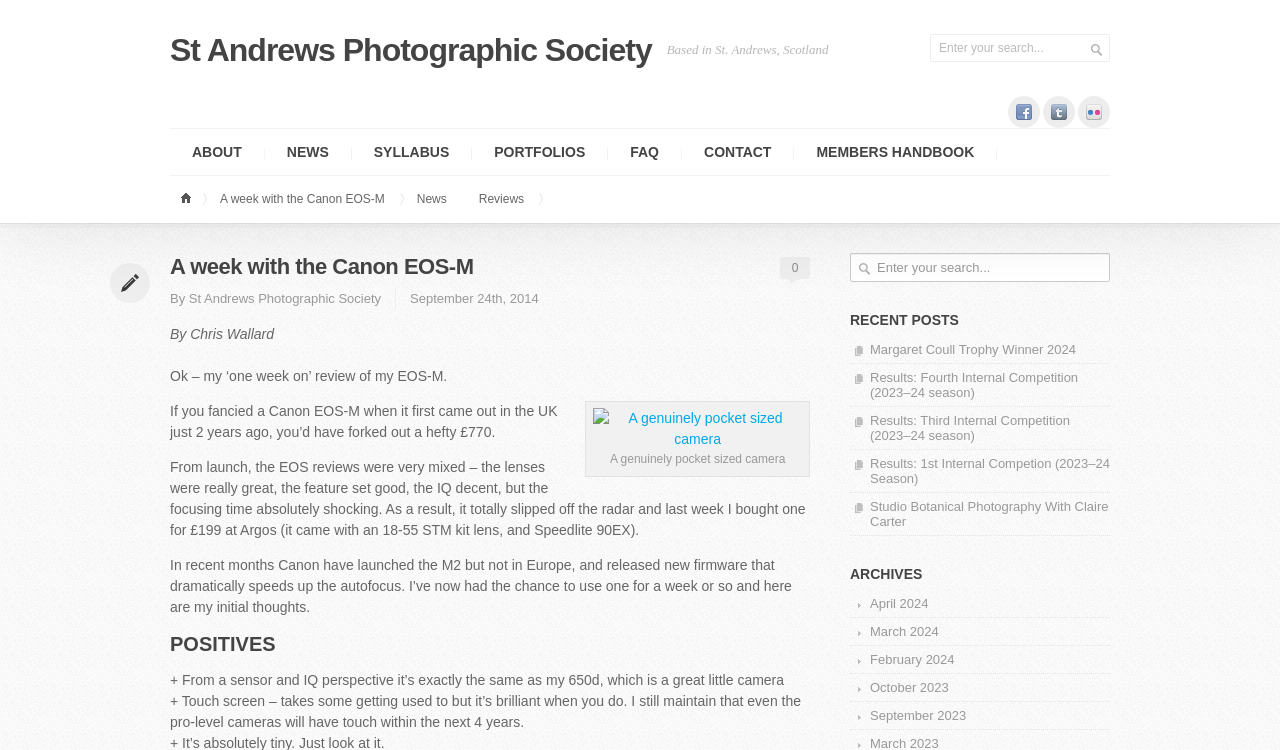Pinpoint the bounding box coordinates of the clickable element needed to complete the instruction: "Read the review of Canon EOS-M". The coordinates should be provided as four float numbers between 0 and 1: [left, top, right, bottom].

[0.162, 0.244, 0.316, 0.287]